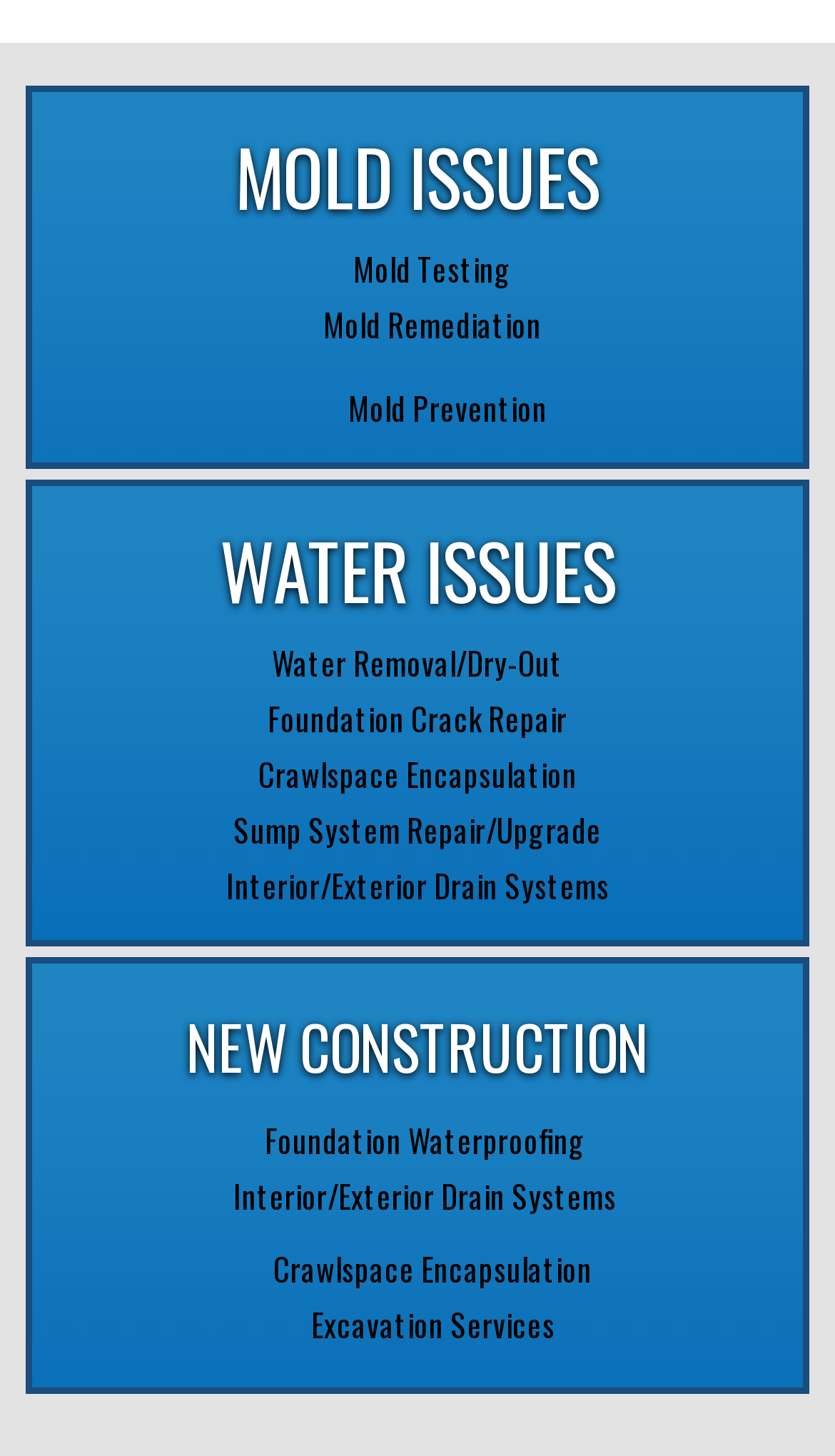Extract the bounding box coordinates of the UI element described: "Foundation Crack Repair". Provide the coordinates in the format [left, top, right, bottom] with values ranging from 0 to 1.

[0.051, 0.469, 0.949, 0.507]